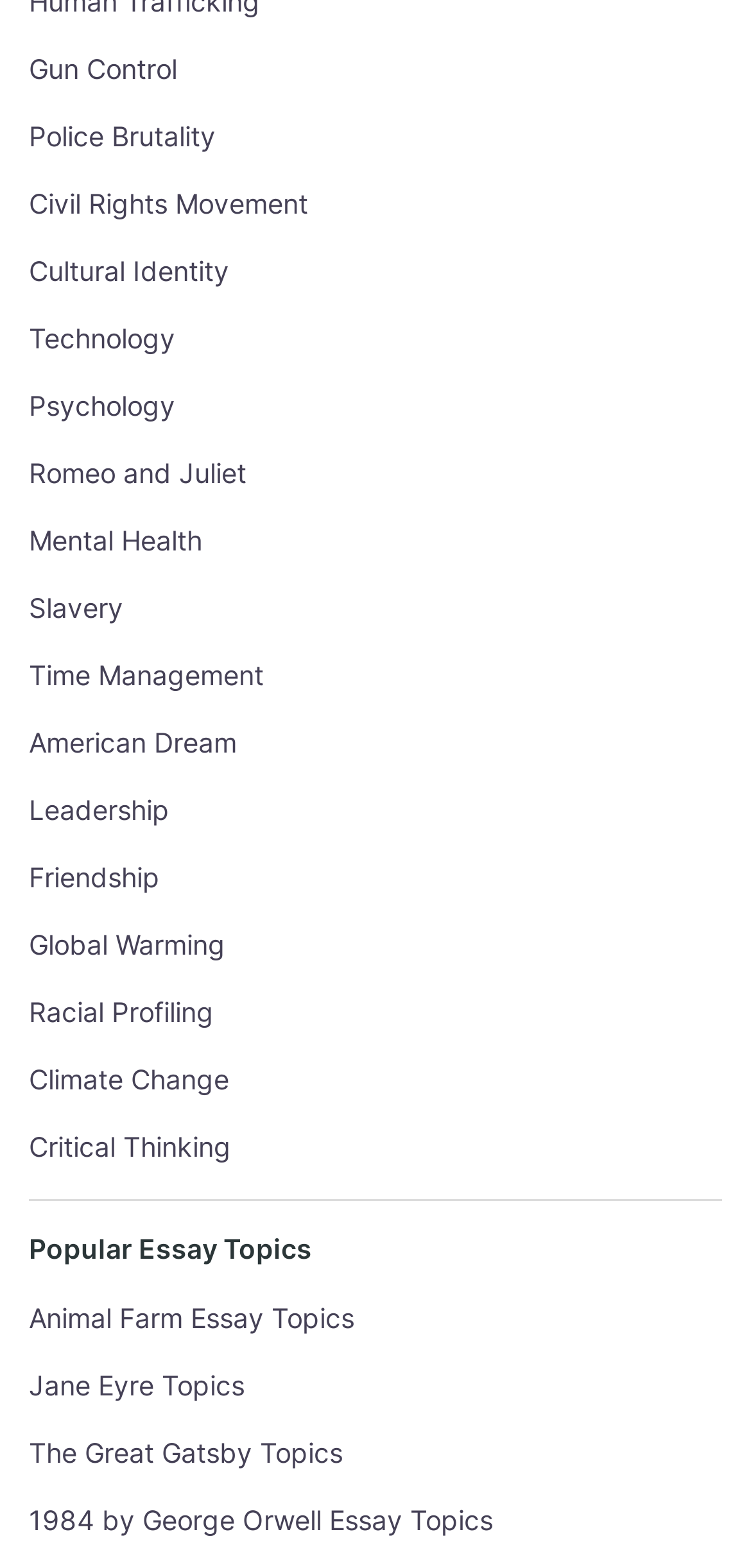Locate the bounding box of the user interface element based on this description: "Global Warming".

[0.038, 0.592, 0.3, 0.613]